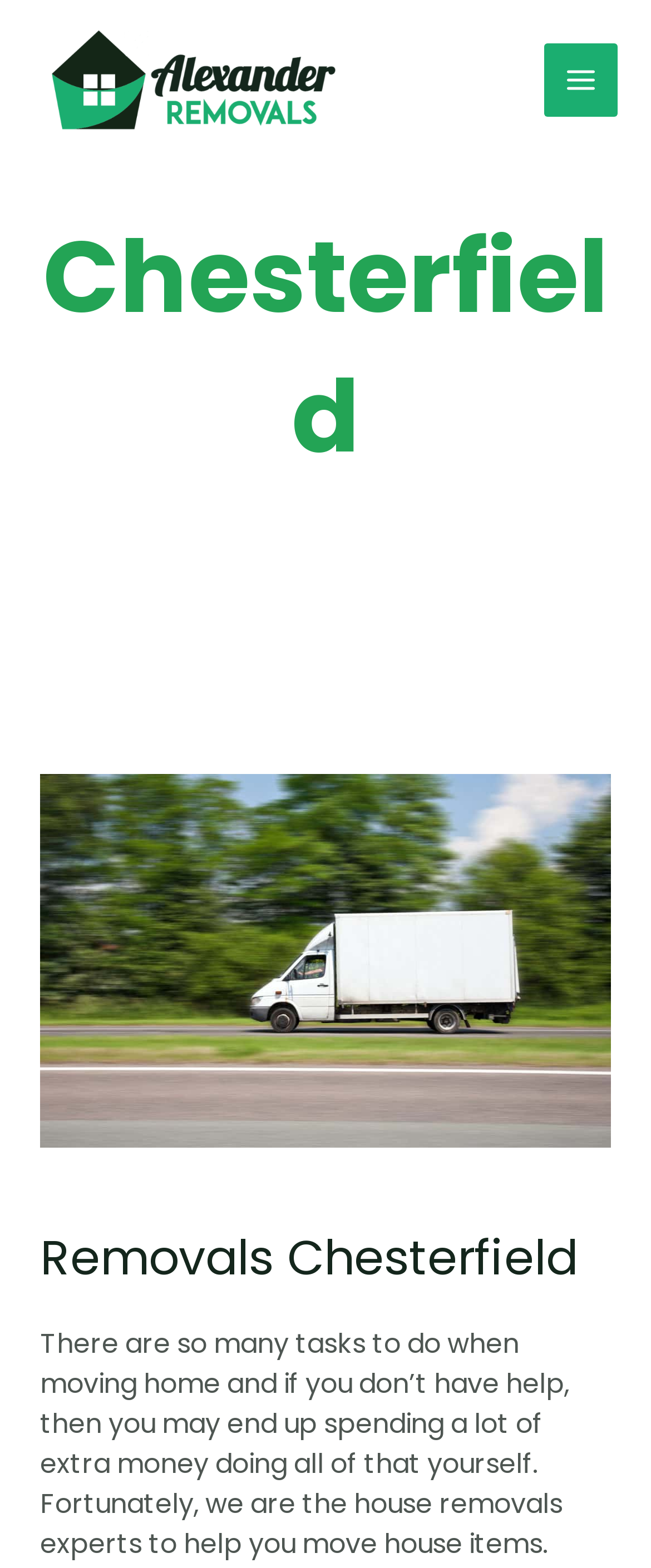Based on the element description: "Main Menu", identify the bounding box coordinates for this UI element. The coordinates must be four float numbers between 0 and 1, listed as [left, top, right, bottom].

[0.836, 0.028, 0.949, 0.074]